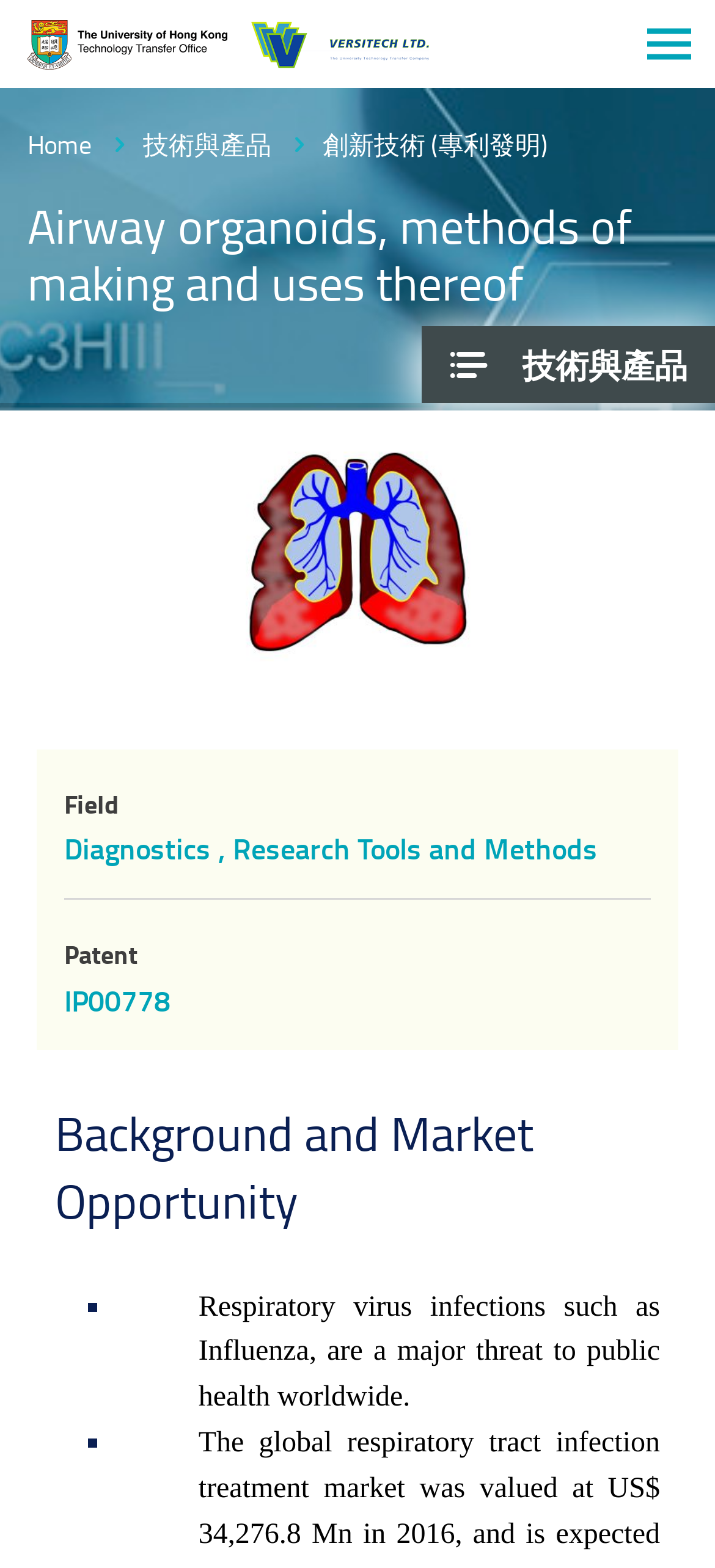Find the UI element described as: "alt="Versitech Ltd."" and predict its bounding box coordinates. Ensure the coordinates are four float numbers between 0 and 1, [left, top, right, bottom].

[0.35, 0.012, 0.6, 0.044]